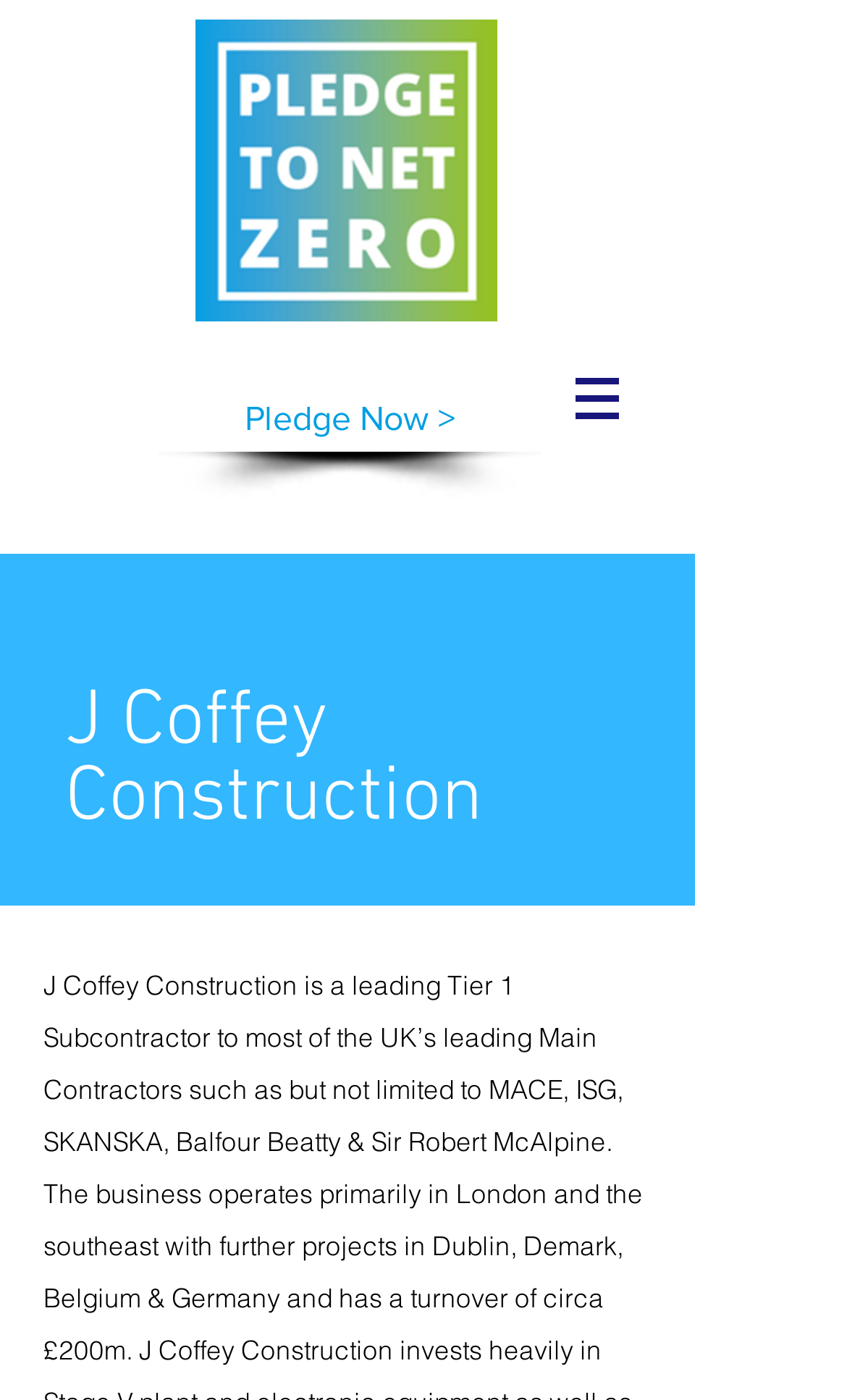What is the purpose of the 'Pledge Now >' link?
Please ensure your answer to the question is detailed and covers all necessary aspects.

The 'Pledge Now >' link is likely a call-to-action button that allows users to make a pledge, possibly related to the 'Pledge to Net Zero' initiative, as indicated by the image 'PLEDGE TO NET ZERO - Small.png' nearby.